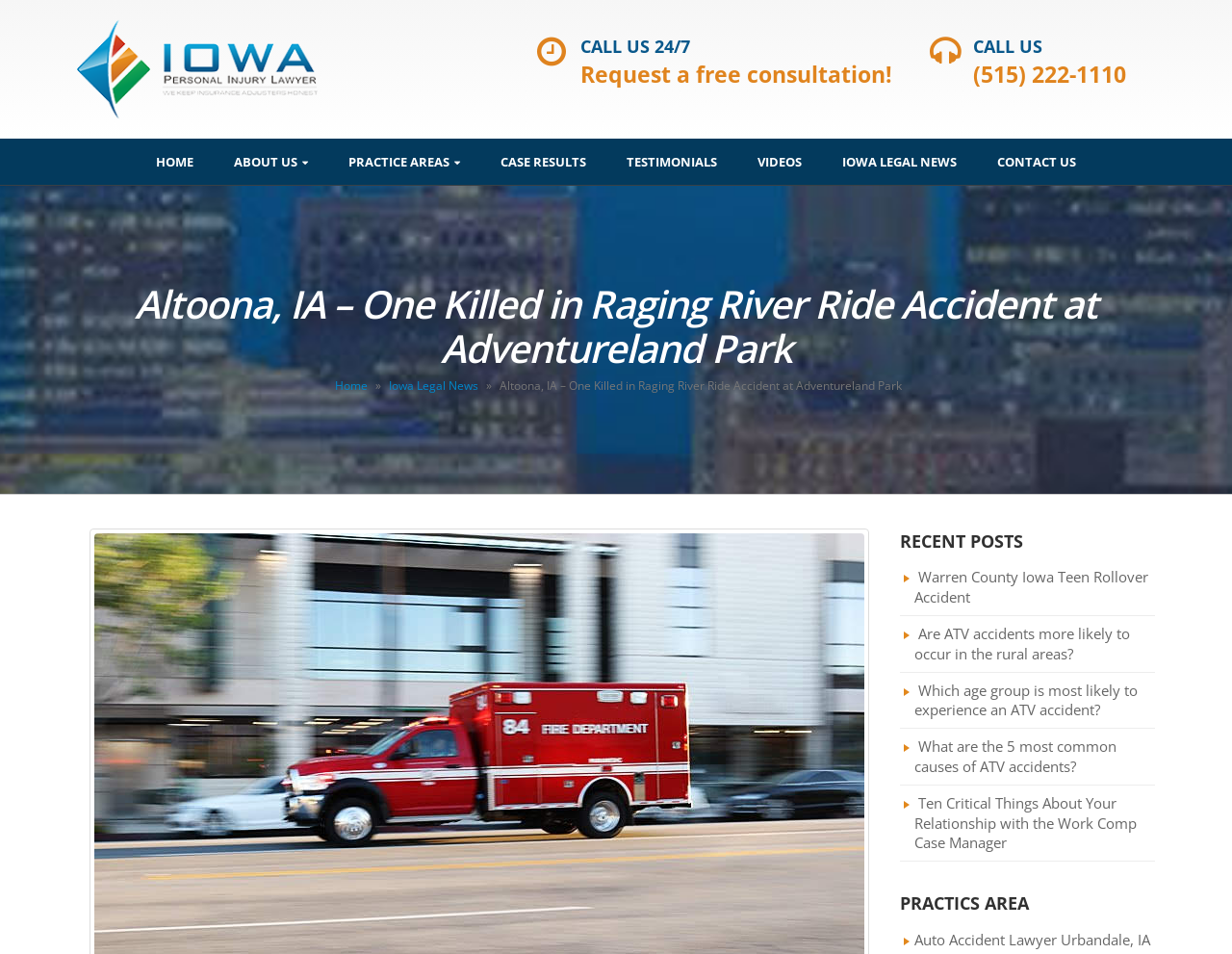Find the bounding box of the element with the following description: "Testimonials". The coordinates must be four float numbers between 0 and 1, formatted as [left, top, right, bottom].

[0.493, 0.145, 0.598, 0.194]